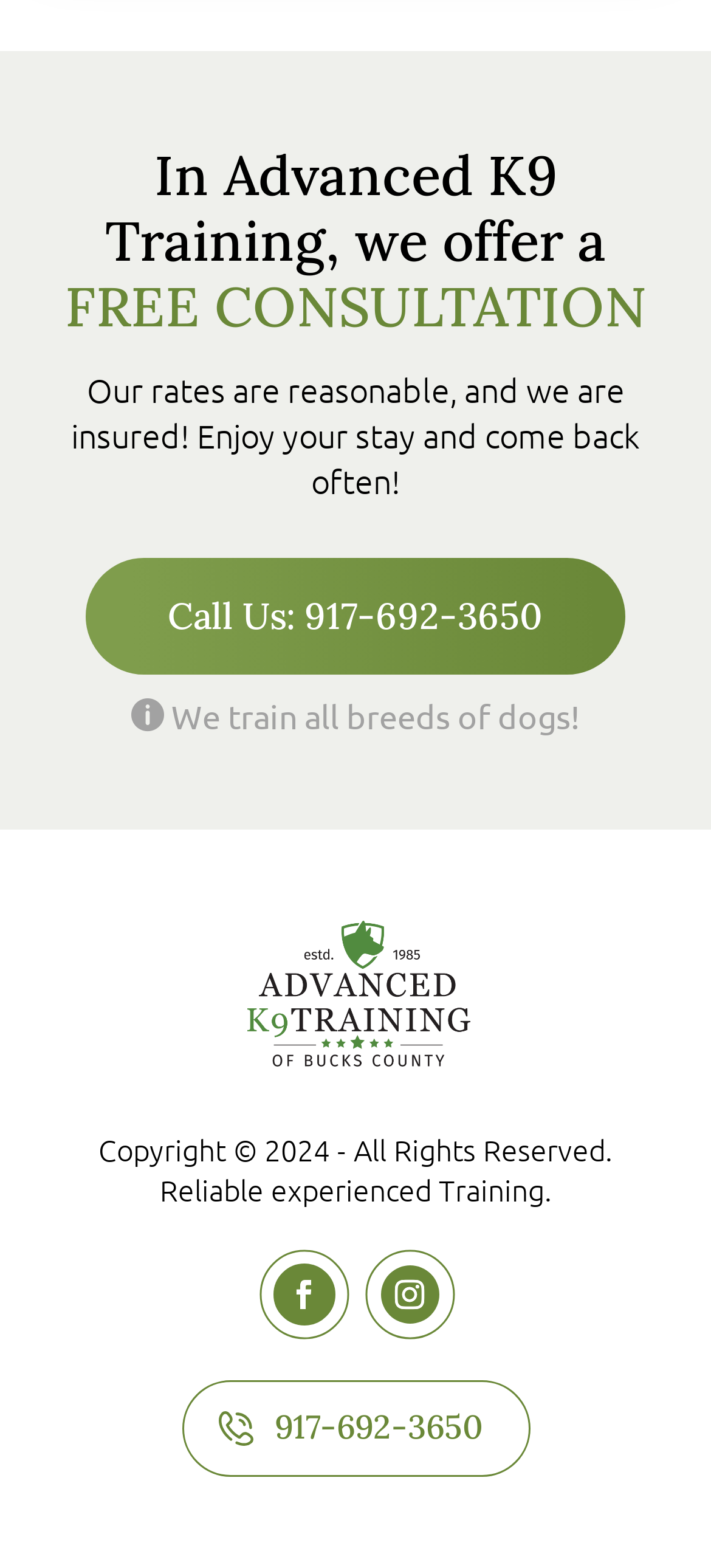Is the training service insured?
Give a detailed response to the question by analyzing the screenshot.

The StaticText 'Our rates are reasonable, and we are insured!' indicates that the training service is insured.